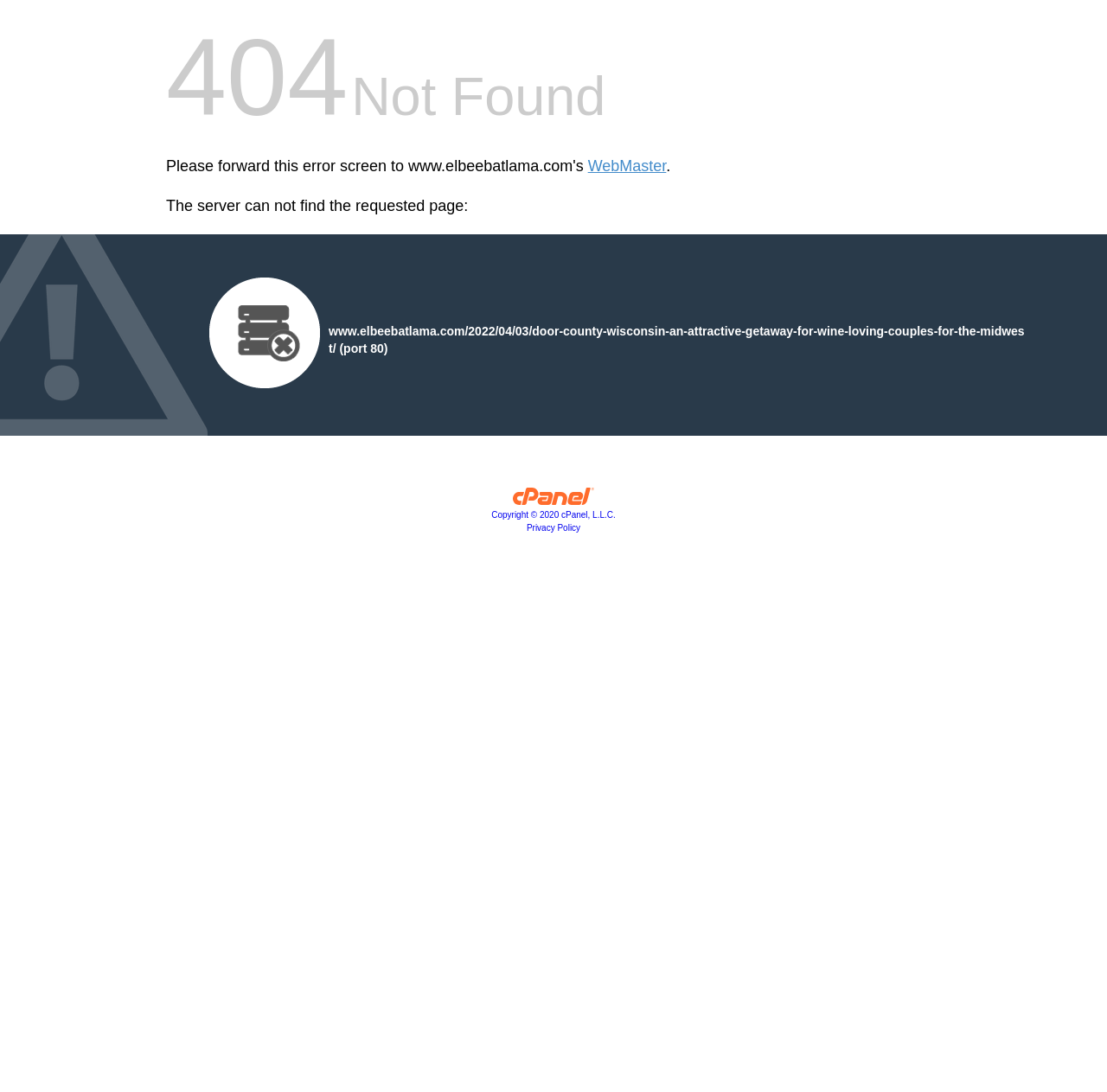Provide a brief response to the question using a single word or phrase: 
What is the URL of the requested page?

www.elbeebatlama.com/2022/04/03/door-county-wisconsin-an-attractive-getaway-for-wine-loving-couples-for-the-midwest/